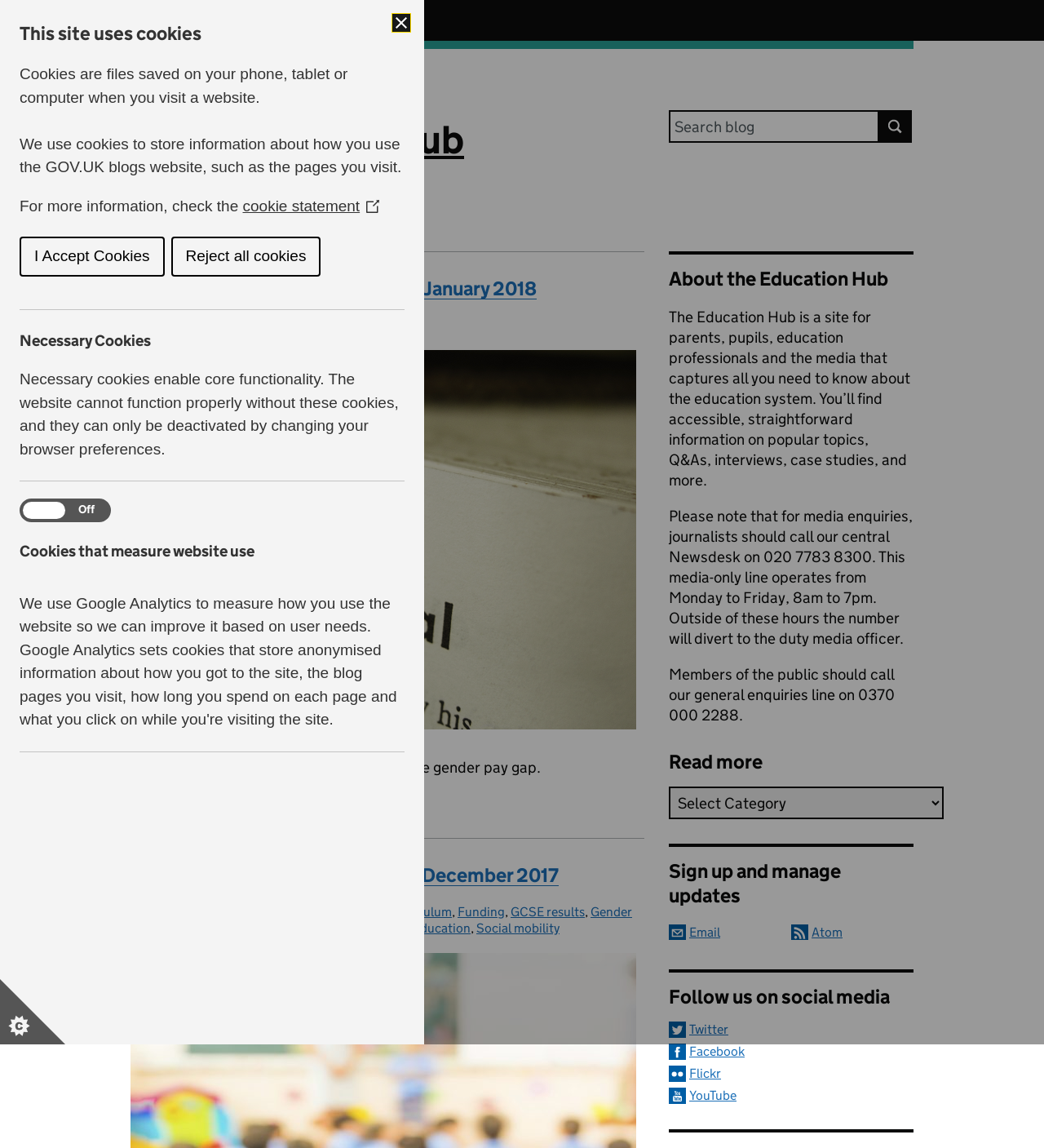What type of content can users expect to find on the Education Hub website?
Using the image, provide a detailed and thorough answer to the question.

The webpage suggests that users can expect to find accessible and straightforward information on popular topics, Q&As, interviews, case studies, and more. The website aims to provide a comprehensive resource for parents, pupils, education professionals, and the media.